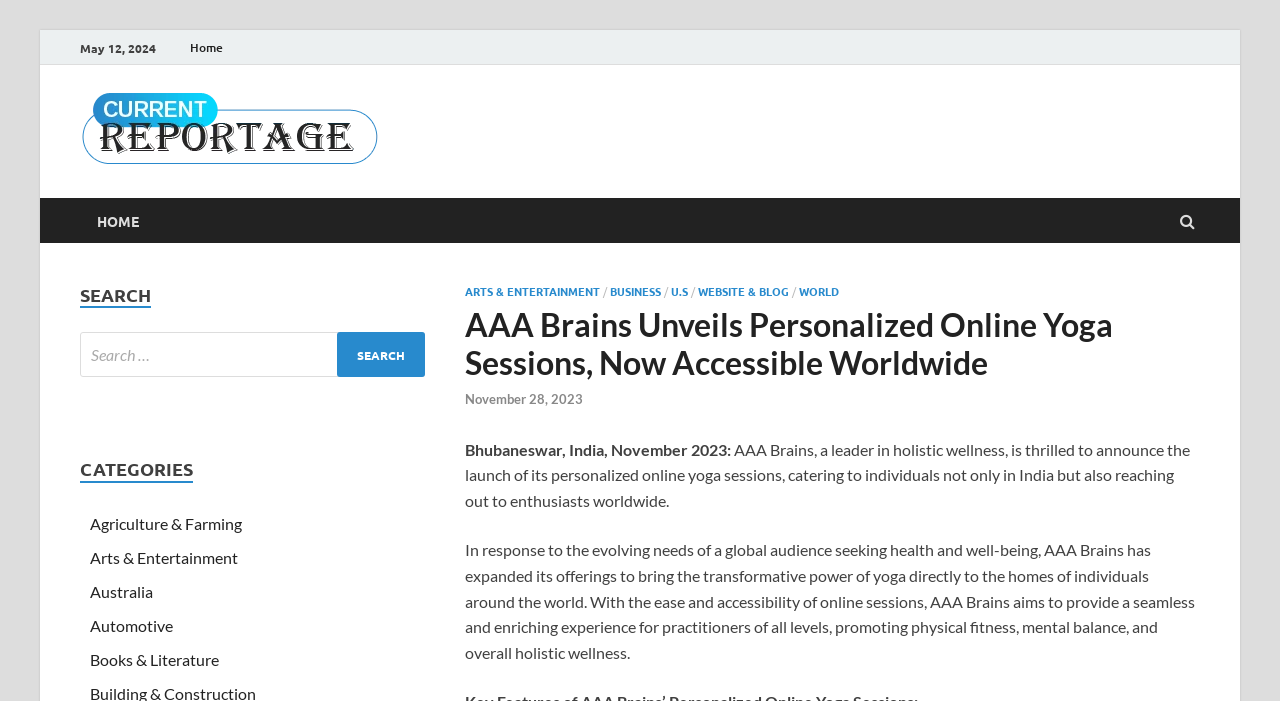Could you find the bounding box coordinates of the clickable area to complete this instruction: "Search for something"?

[0.062, 0.474, 0.332, 0.538]